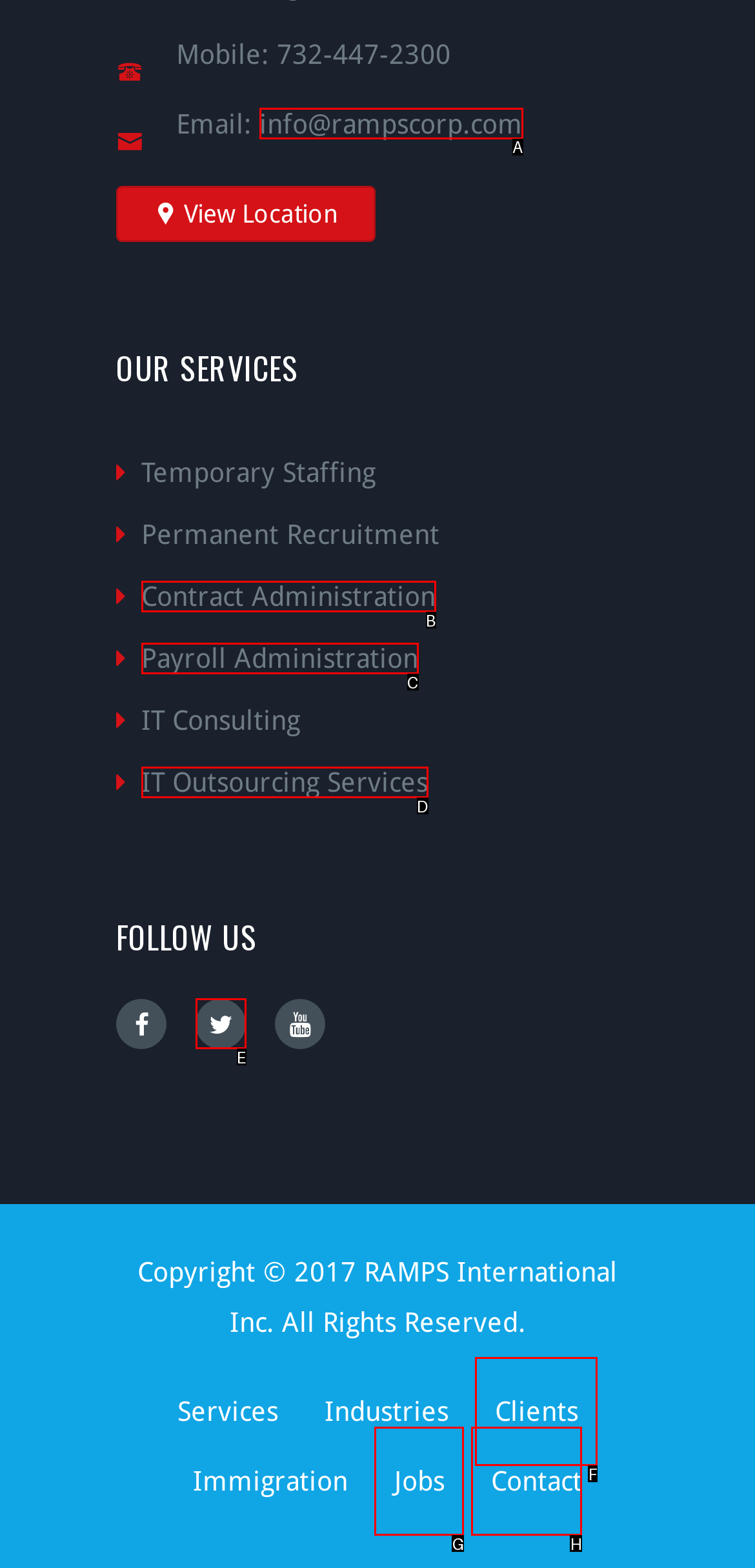Point out the UI element to be clicked for this instruction: Follow us on Facebook. Provide the answer as the letter of the chosen element.

E